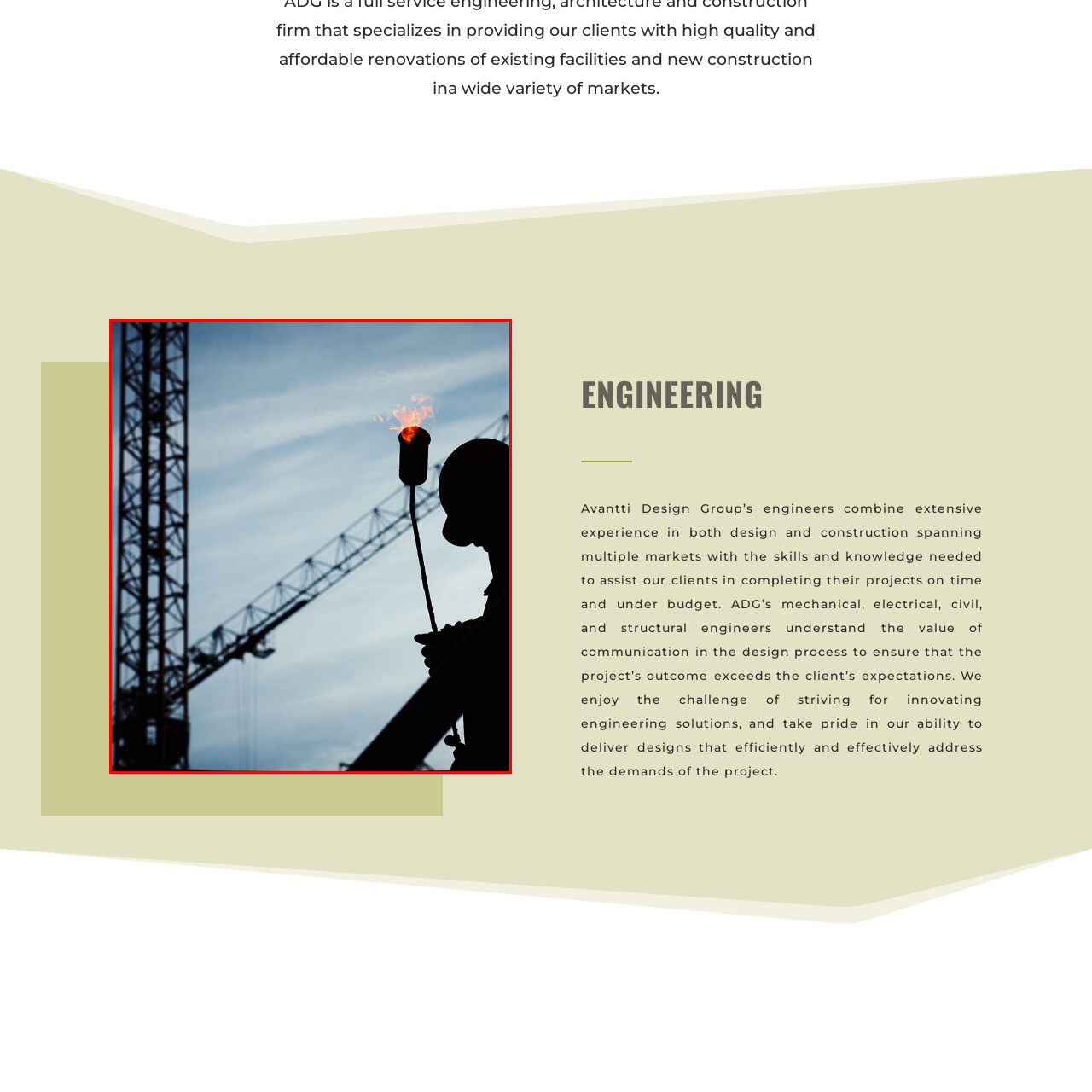Direct your attention to the red-bounded image and answer the question with a single word or phrase:
What is the color of the sky in the background?

soft blue